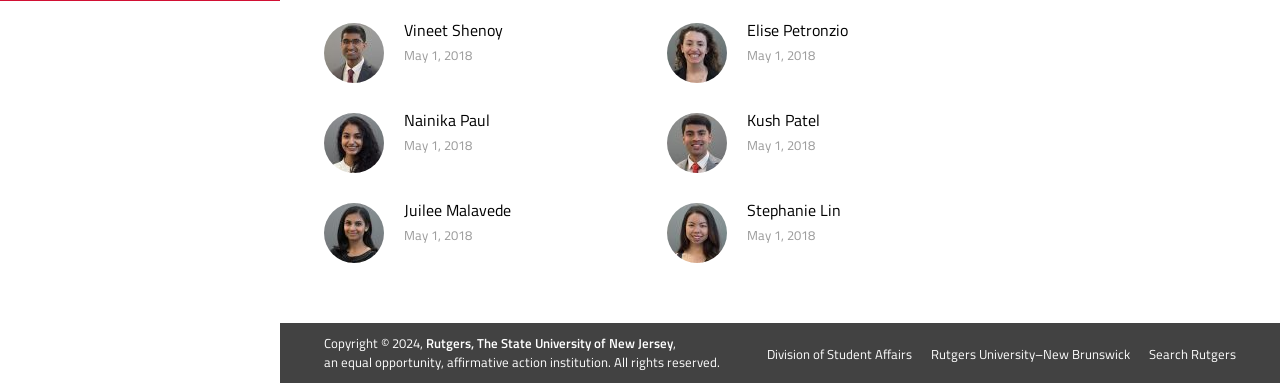Please indicate the bounding box coordinates for the clickable area to complete the following task: "View Nainika Paul's profile". The coordinates should be specified as four float numbers between 0 and 1, i.e., [left, top, right, bottom].

[0.316, 0.281, 0.383, 0.343]